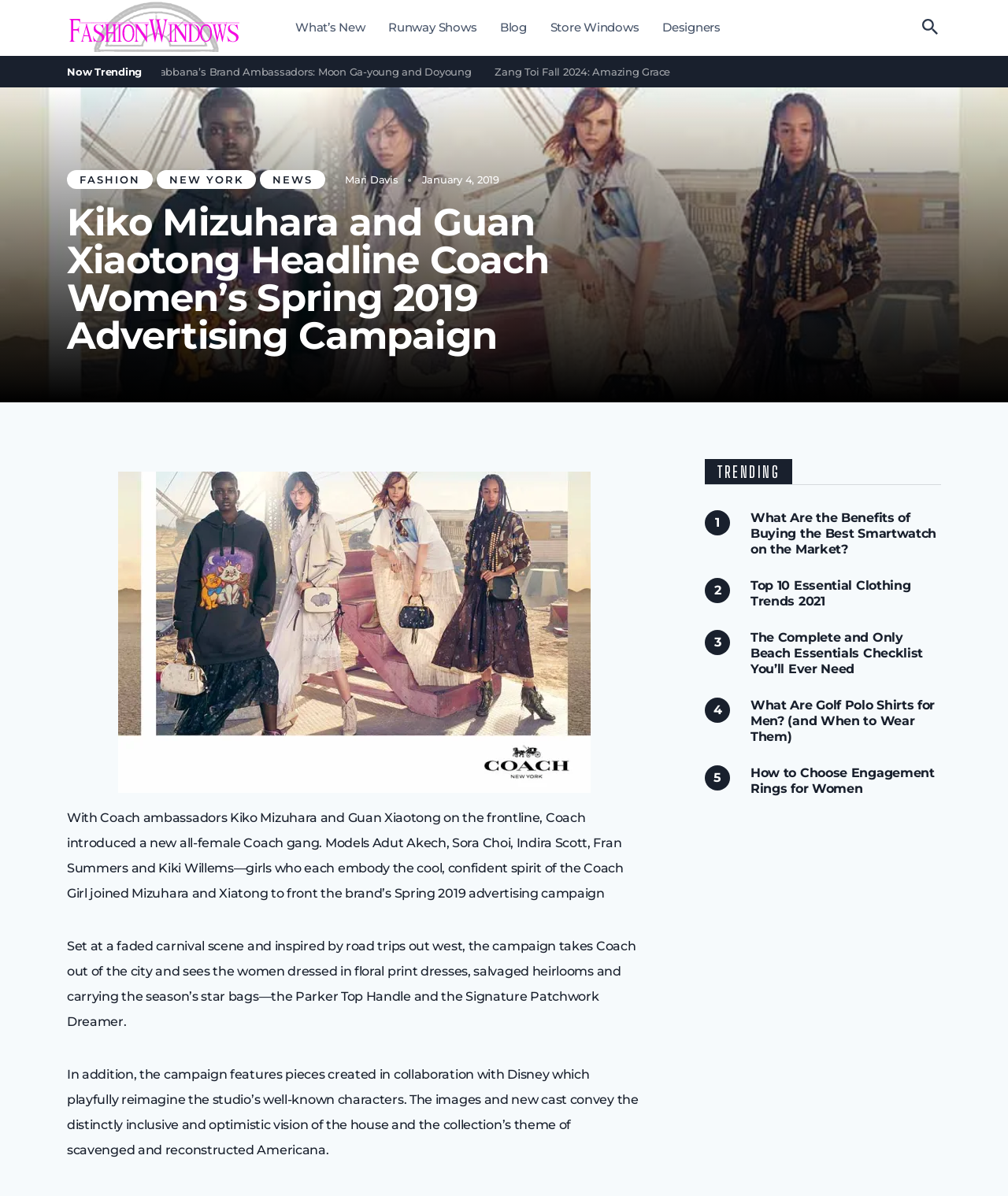Kindly determine the bounding box coordinates for the clickable area to achieve the given instruction: "View the 'Kiko Mizuhara and Guan Xiaotong Headline Coach Women’s Spring 2019 Advertising Campaign' image".

[0.0, 0.073, 1.0, 0.646]